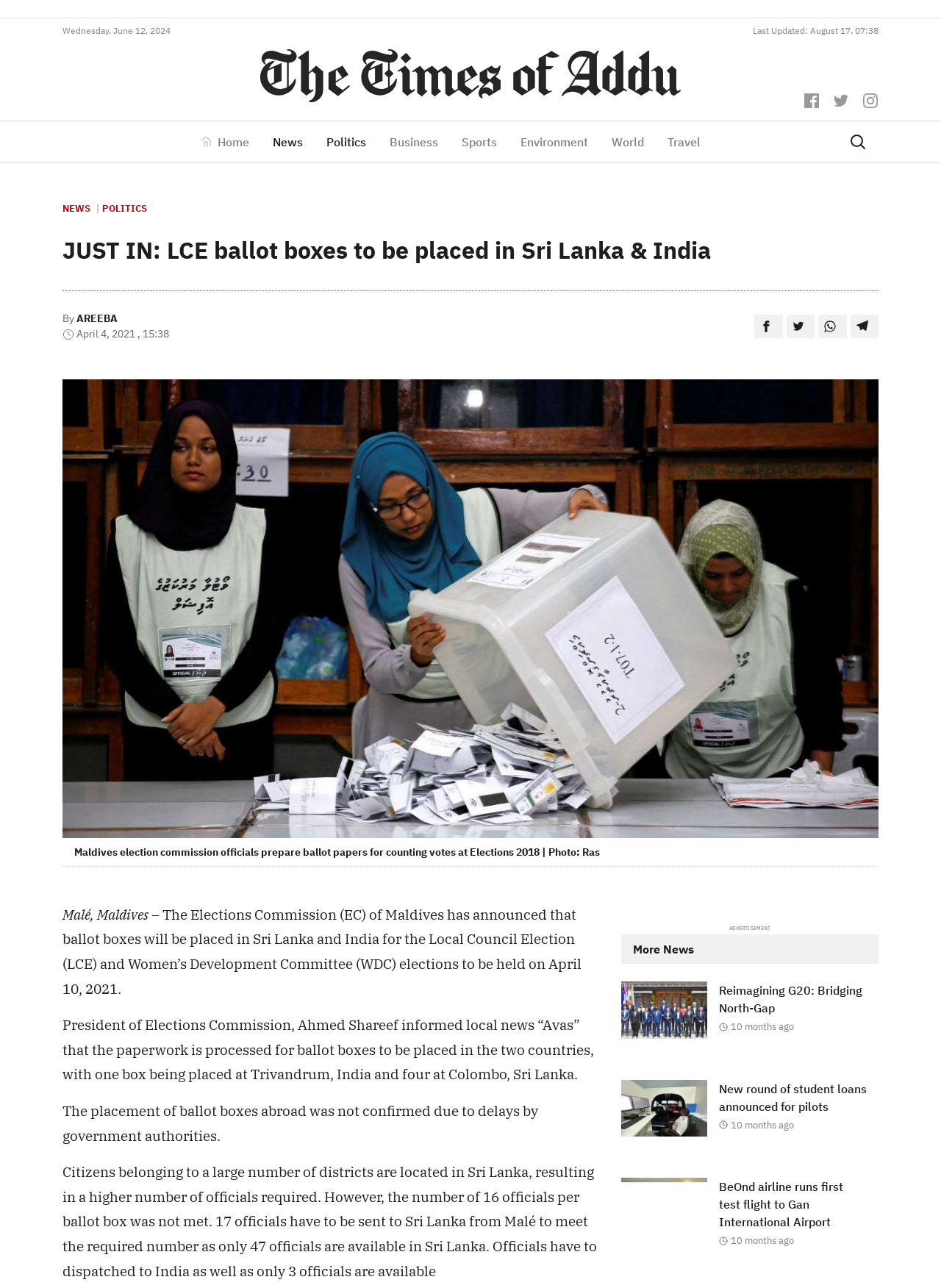Determine the bounding box coordinates for the UI element matching this description: "parent_node: Reimagining G20: Bridging North-Gap".

[0.66, 0.762, 0.751, 0.806]